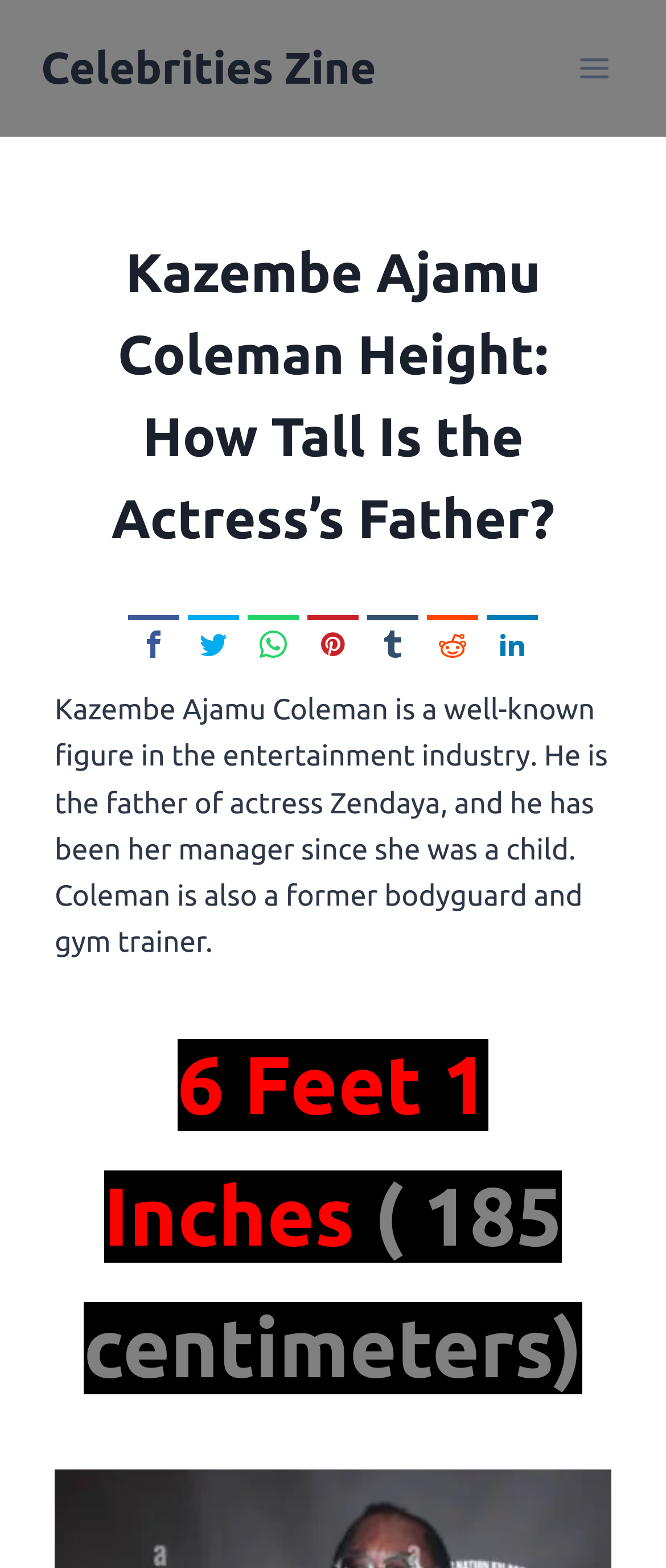Please identify the coordinates of the bounding box for the clickable region that will accomplish this instruction: "Check Pinterest".

[0.462, 0.392, 0.538, 0.425]